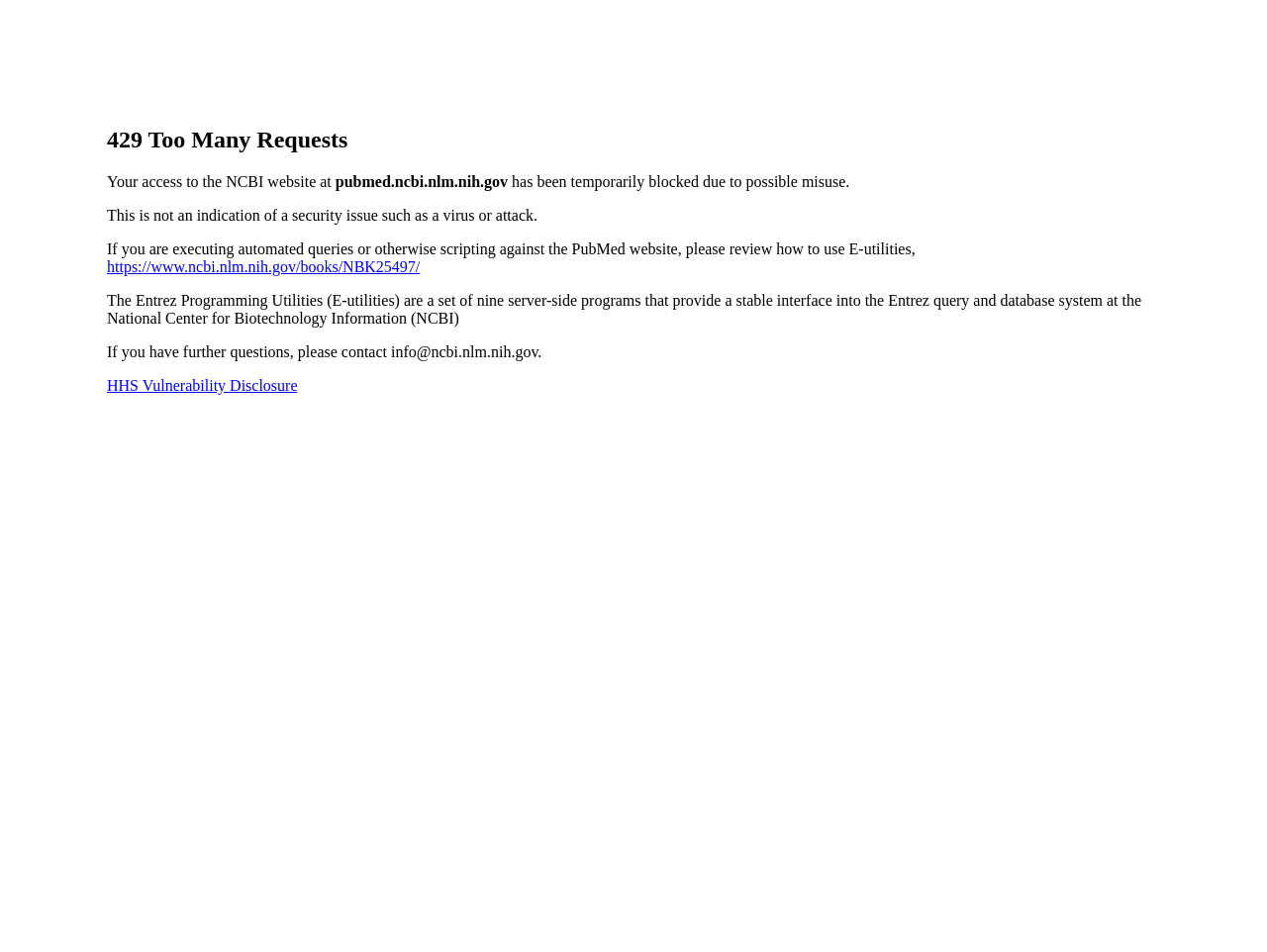Reply to the question with a single word or phrase:
What is the reason for the temporary block?

possible misuse